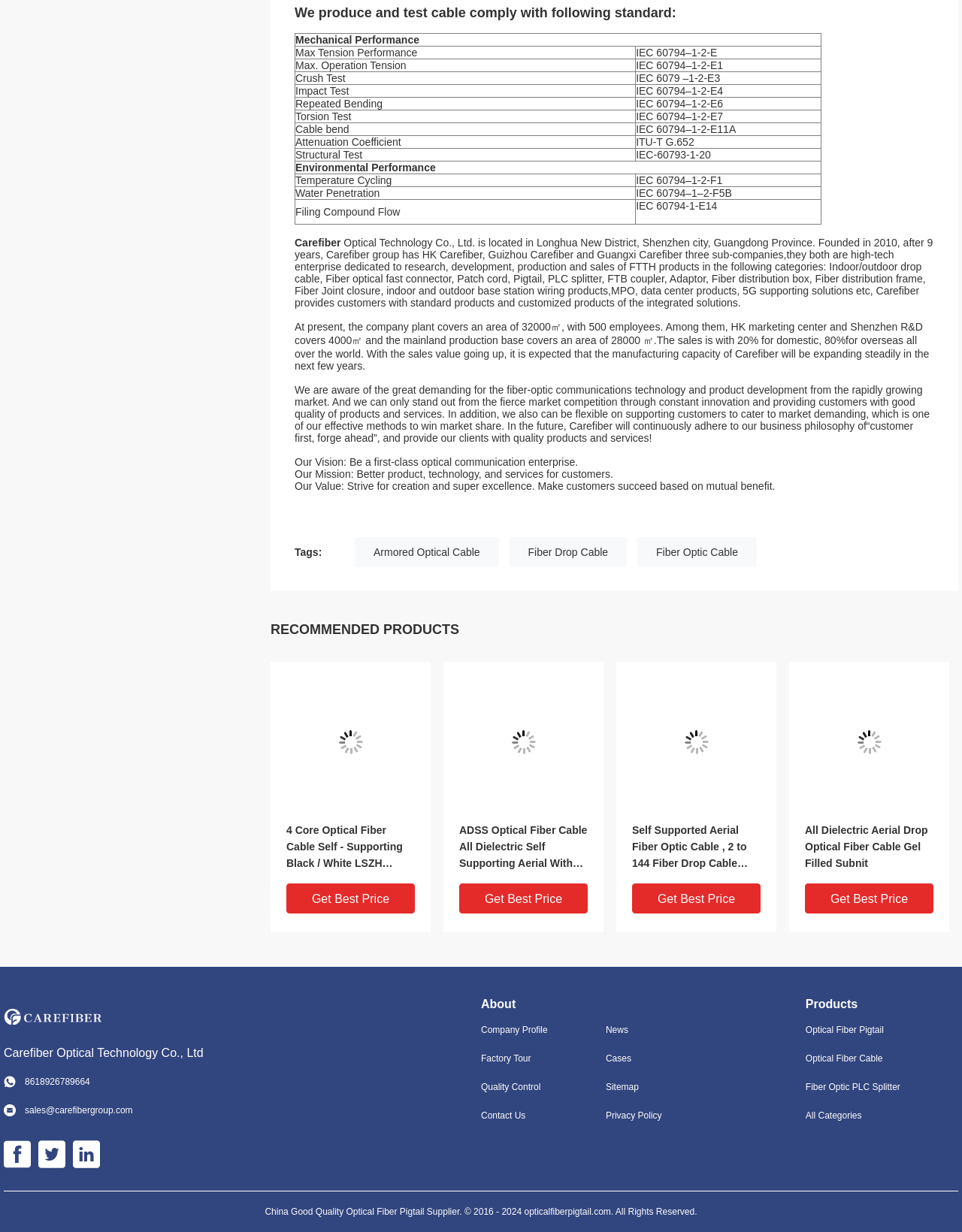Locate the bounding box coordinates of the clickable element to fulfill the following instruction: "View ADSS Optical Fiber Cable details". Provide the coordinates as four float numbers between 0 and 1 in the format [left, top, right, bottom].

[0.477, 0.667, 0.611, 0.707]